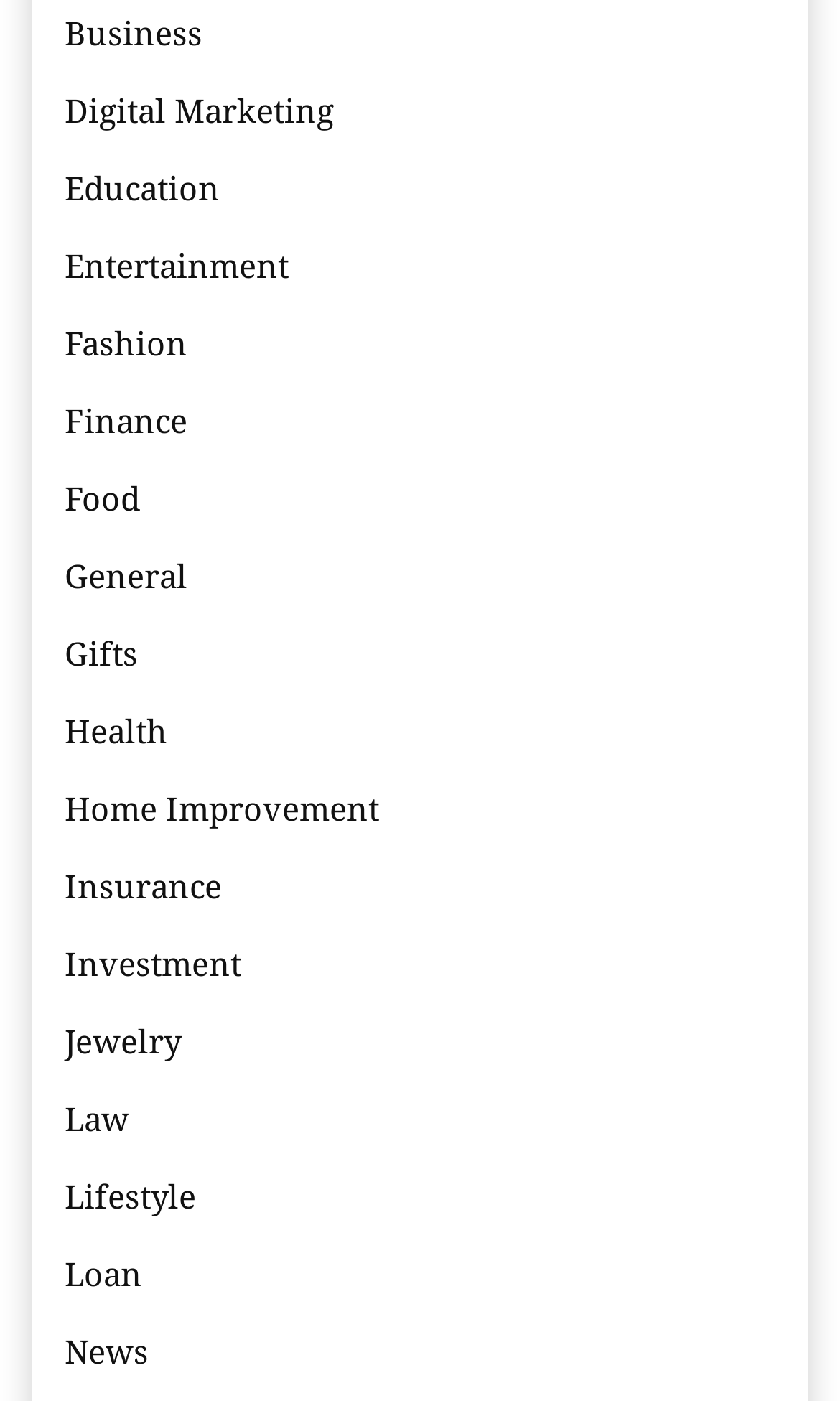Determine the bounding box coordinates of the region to click in order to accomplish the following instruction: "View Education". Provide the coordinates as four float numbers between 0 and 1, specifically [left, top, right, bottom].

[0.077, 0.115, 0.262, 0.155]